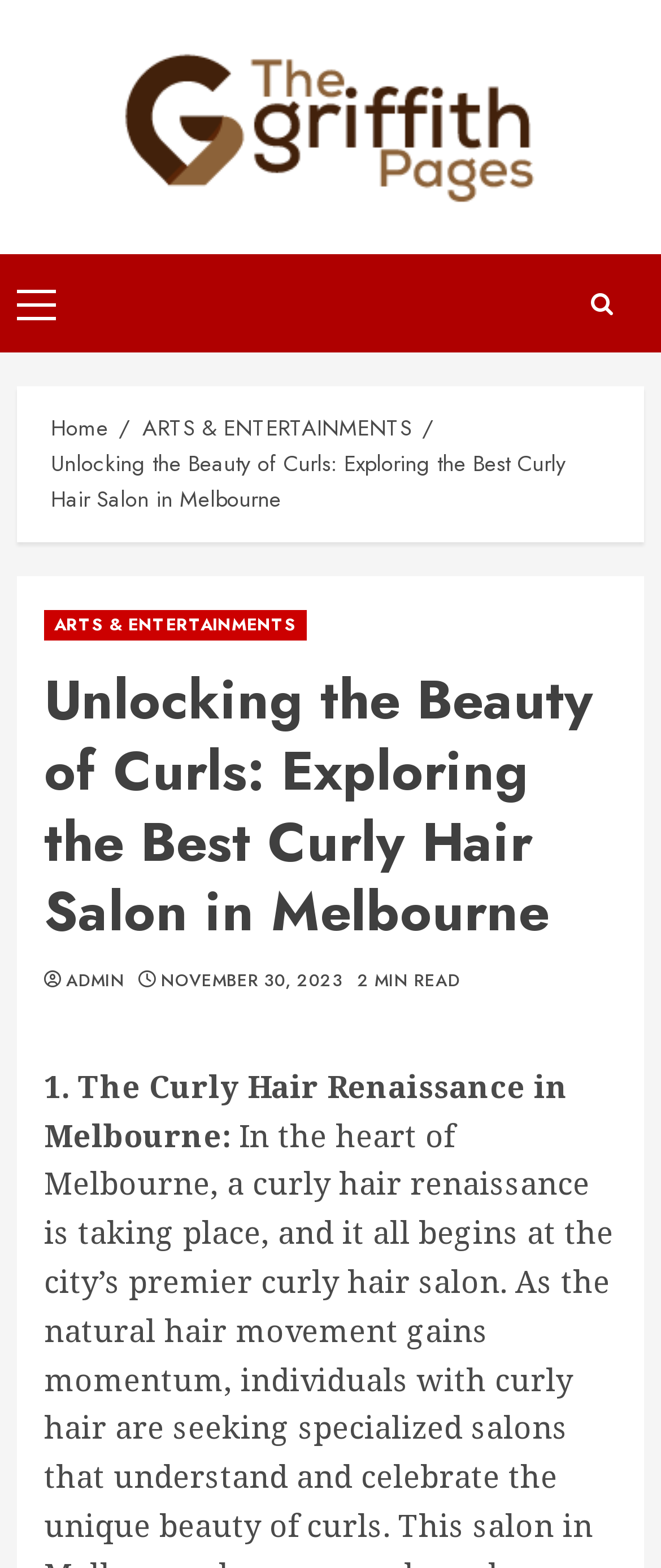Please mark the clickable region by giving the bounding box coordinates needed to complete this instruction: "Click on the primary menu".

[0.026, 0.162, 0.103, 0.225]